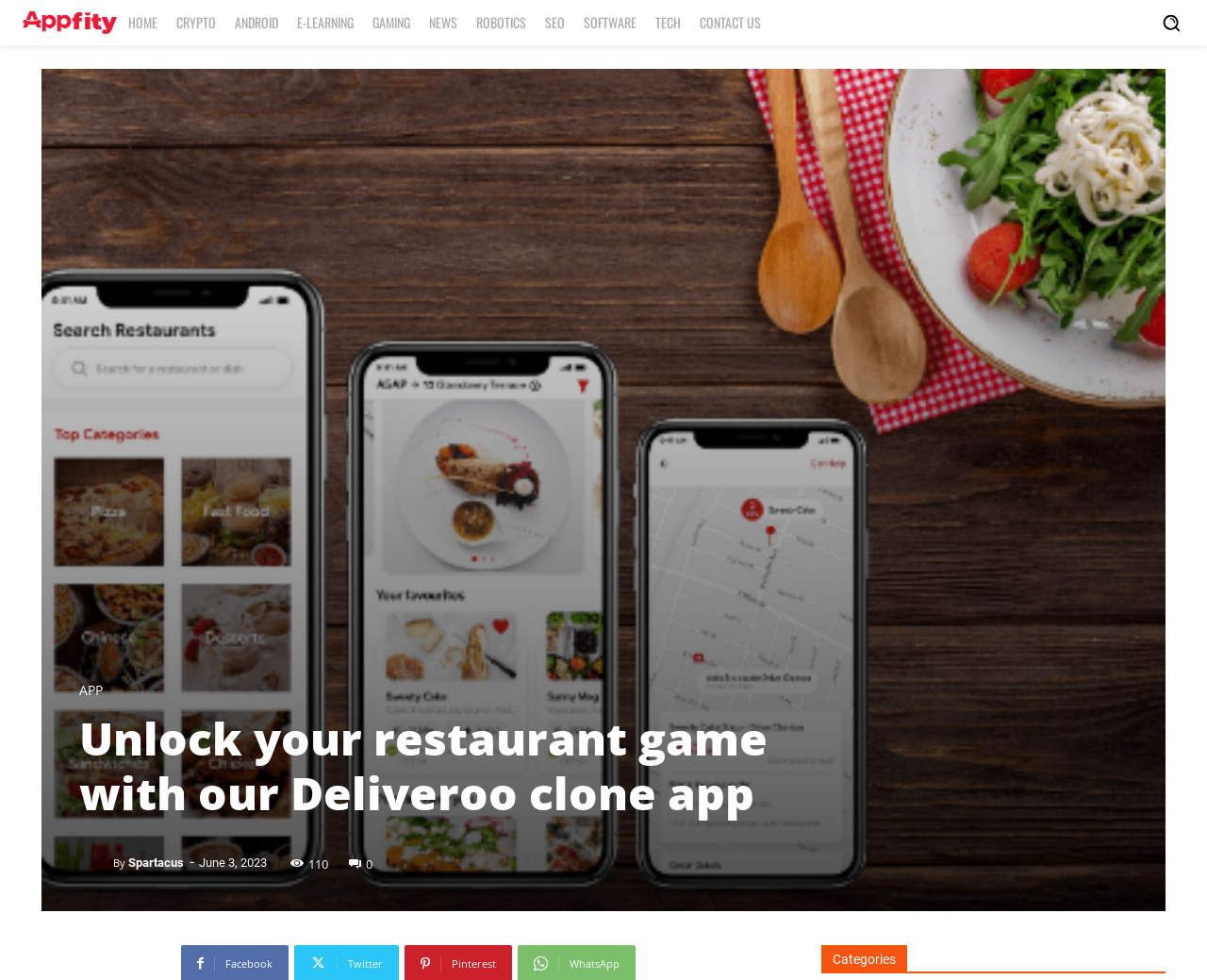What is the purpose of the button at the top right corner?
Using the image, provide a concise answer in one word or a short phrase.

Search